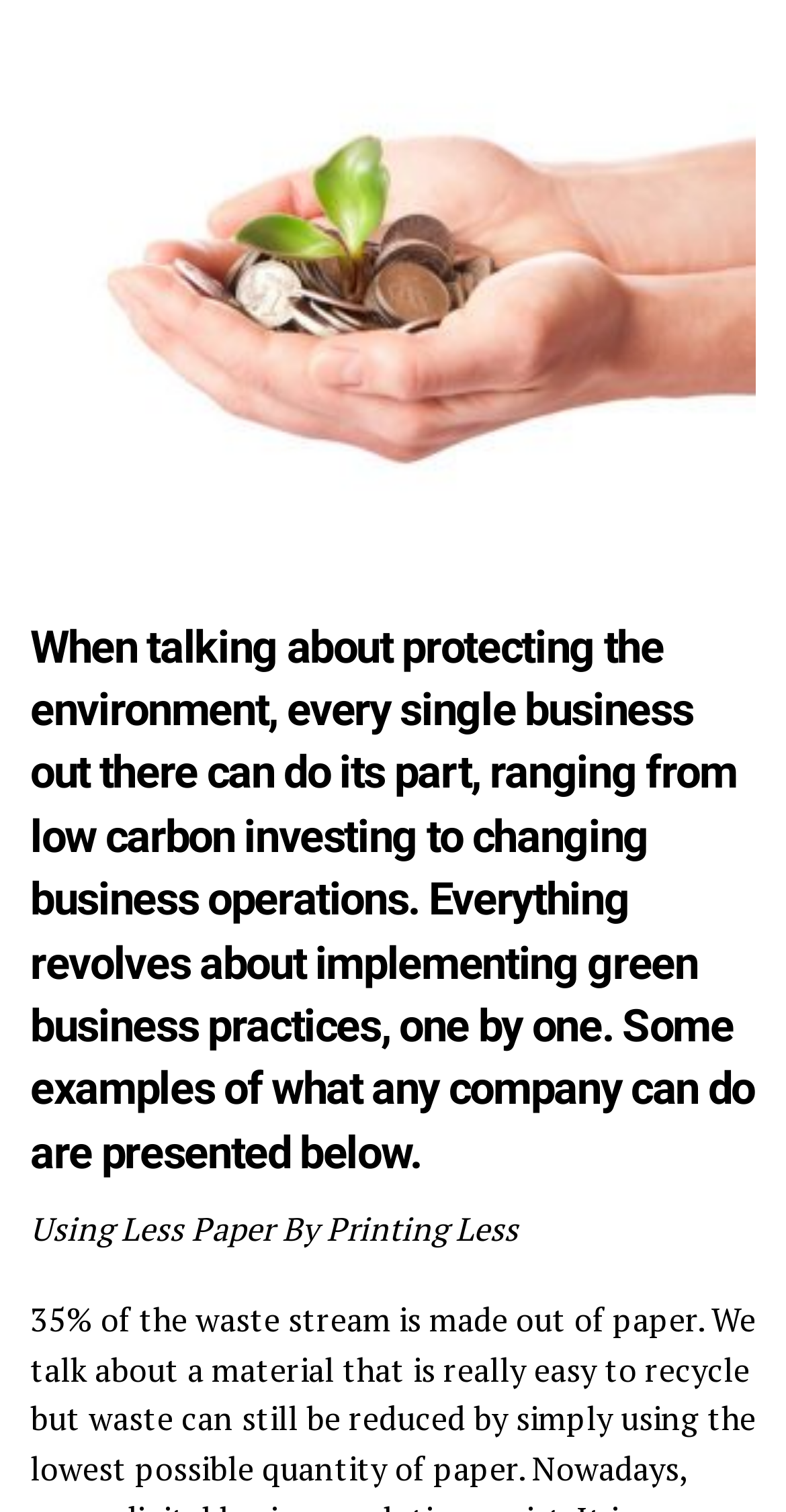Find the bounding box of the UI element described as follows: "low carbon investing".

[0.038, 0.535, 0.531, 0.57]